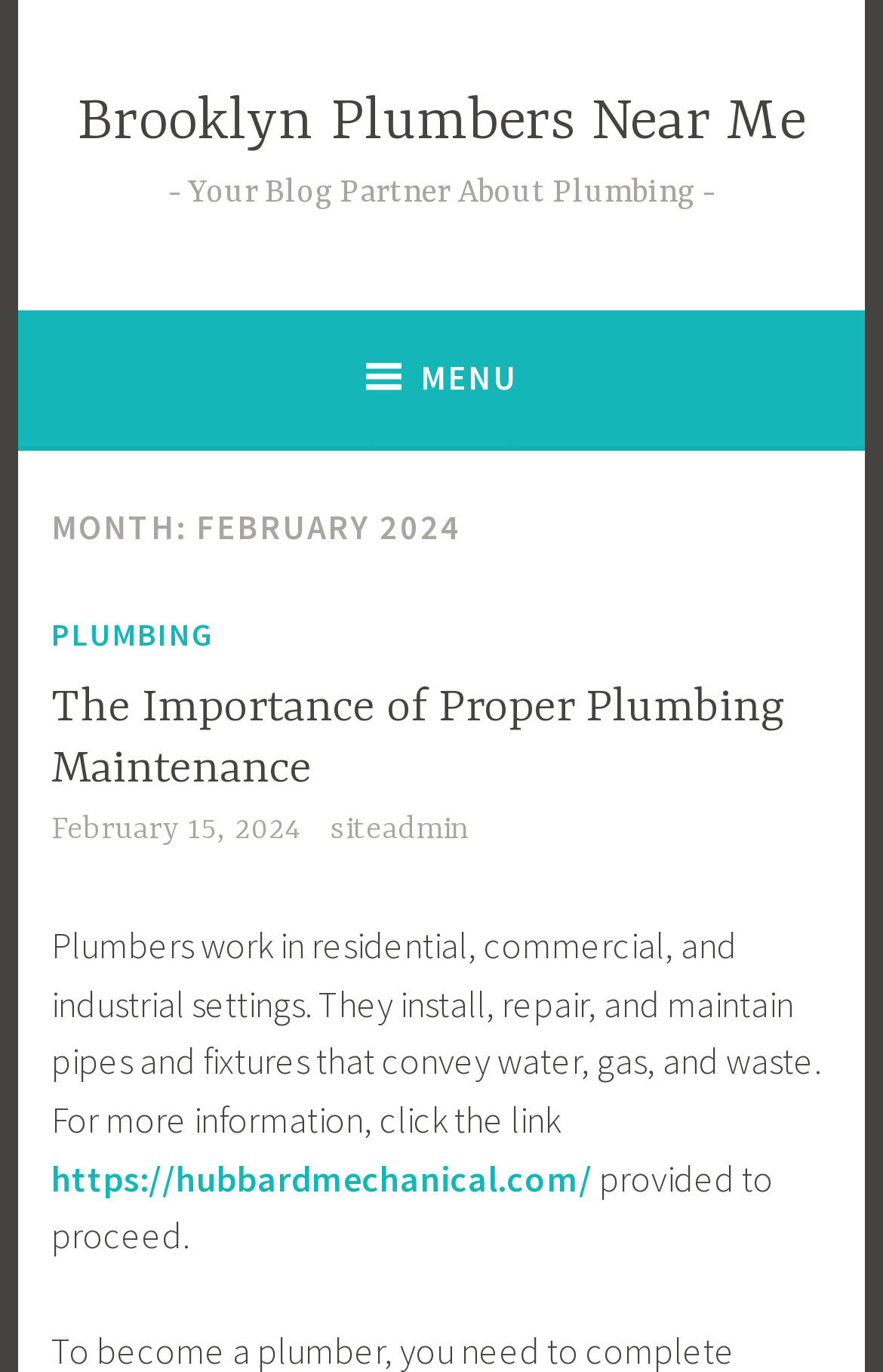Examine the screenshot and answer the question in as much detail as possible: What is the purpose of proper plumbing maintenance?

Although the webpage mentions the importance of proper plumbing maintenance, it does not explicitly state the purpose of it. However, it can be inferred that proper plumbing maintenance is important for conveying water, gas, and waste, but the specific purpose is not mentioned.